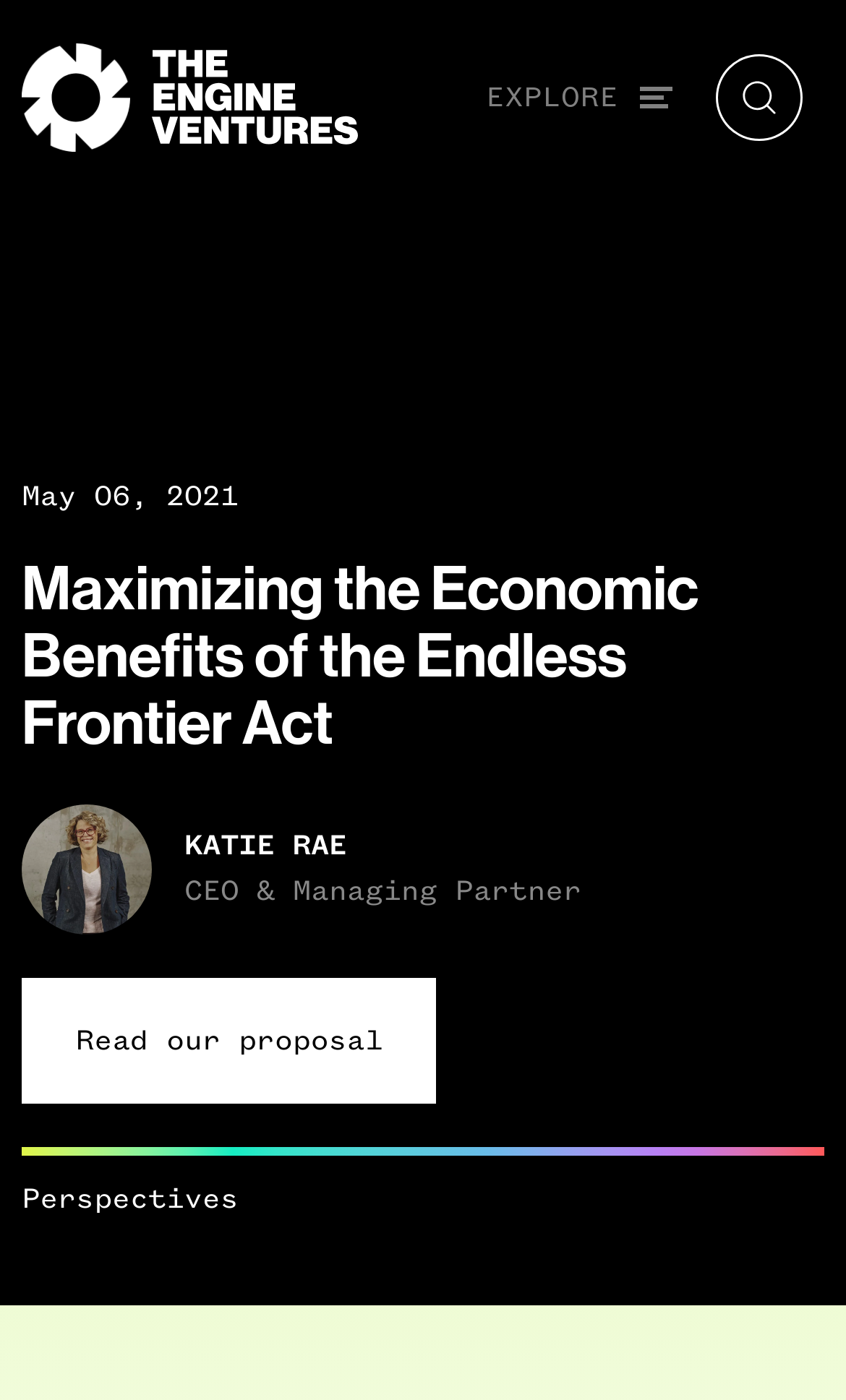Please respond in a single word or phrase: 
What is the date of the proposal?

May 06, 2021